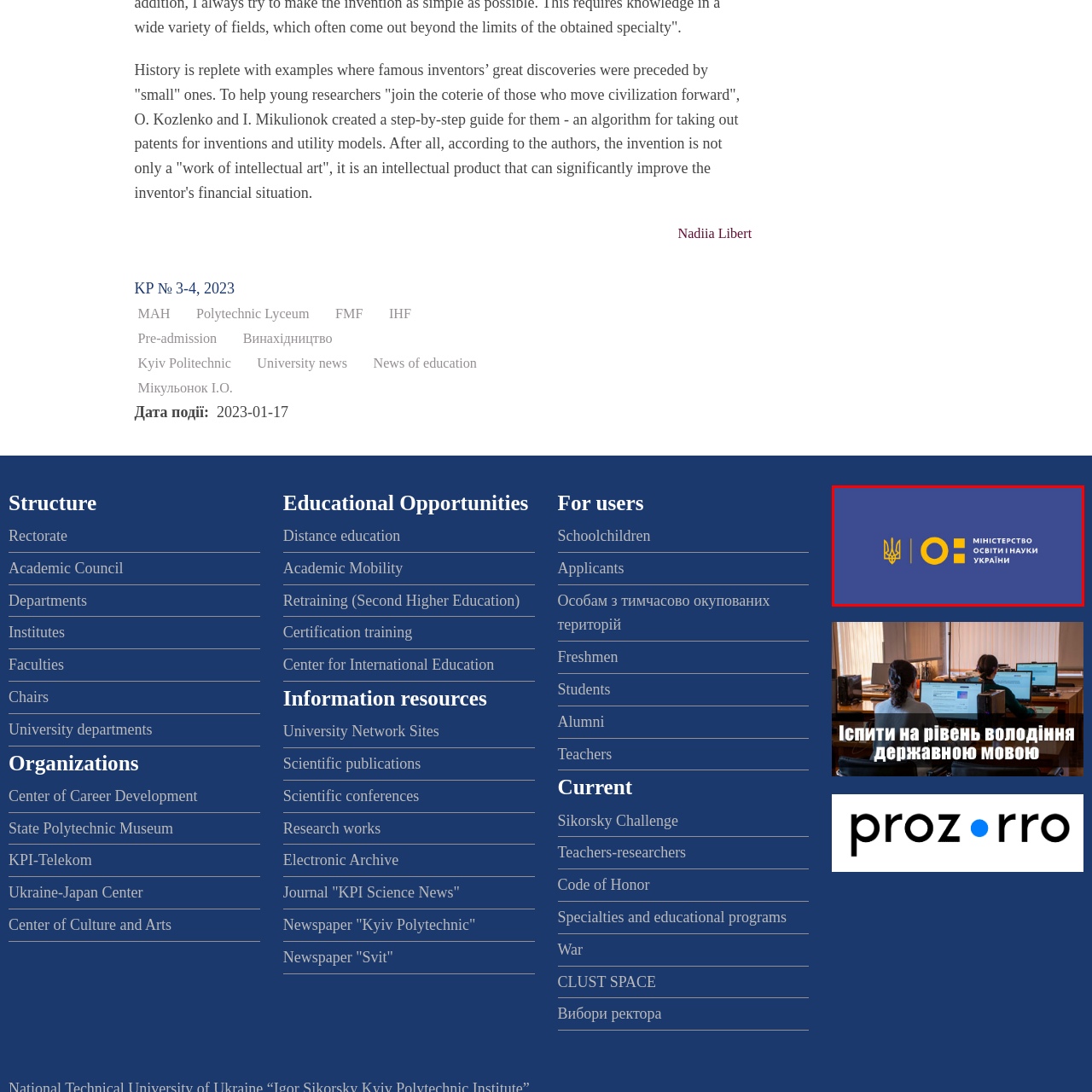What is written in uppercase letters to the right of the emblem?
Focus on the content inside the red bounding box and offer a detailed explanation.

The caption states that the bold text 'МІНІСТЕРСТВО ОСВІТИ І НАУКИ УКРАЇНИ' (Ministry of Education and Science of Ukraine) is written in clear, uppercase letters to the right of the emblem, reinforcing the focus on education and scientific development within the country.